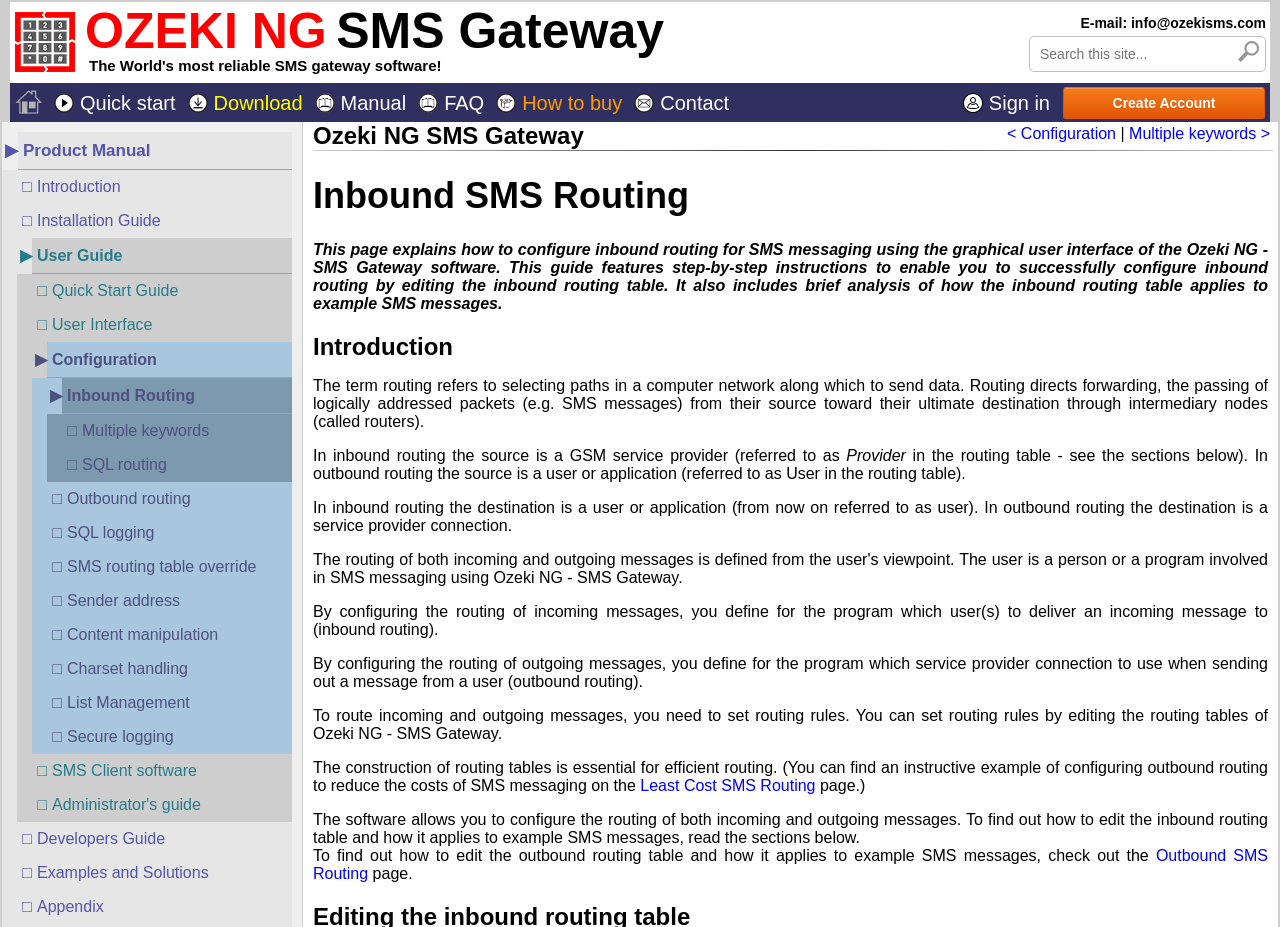Can you pinpoint the bounding box coordinates for the clickable element required for this instruction: "Read the Introduction"? The coordinates should be four float numbers between 0 and 1, i.e., [left, top, right, bottom].

[0.245, 0.359, 0.995, 0.39]